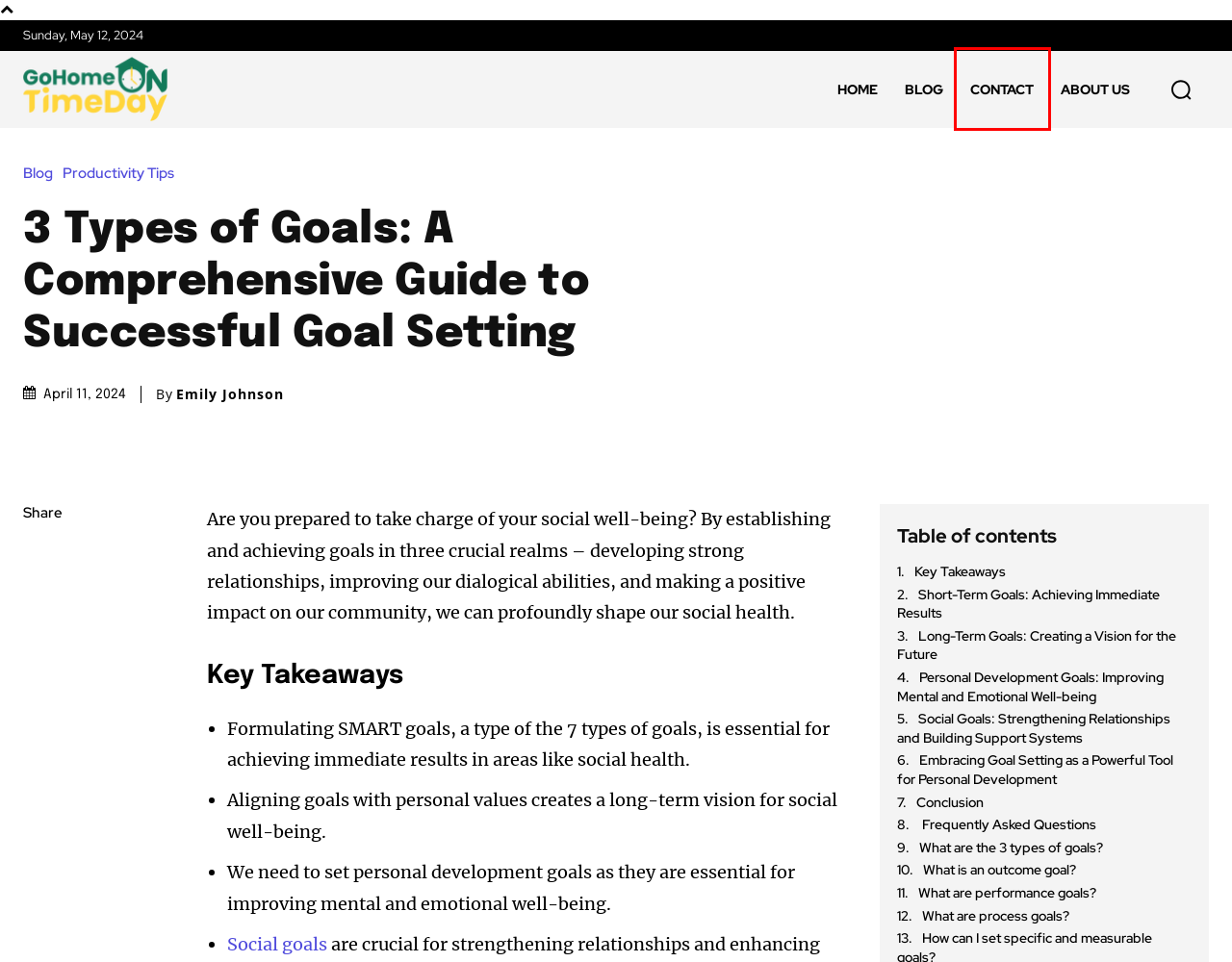Look at the given screenshot of a webpage with a red rectangle bounding box around a UI element. Pick the description that best matches the new webpage after clicking the element highlighted. The descriptions are:
A. Productivity Tips Archives - Go Home On Time Day: Achieve Work-Life Balance and Leave Work on Time
B. Contact Us | Go Home On Time Day - Questions on Productivity & Time Management?
C. Affiliate Agreement - Go Home On Time Day: Achieve Work-Life Balance and Leave Work on Time
D. What Is a Social Goal Example? A Guide to Creating Social Goals
E. 1
F. Blog Archives - Go Home On Time Day: Achieve Work-Life Balance and Leave Work on Time
G. Go Home On Time Day - Time Management Tips for Productivity & Work-Life Balance
H. About Us - Meet the Team at Go Home On Time Day Driving Productivity & Work-Life Balance

B